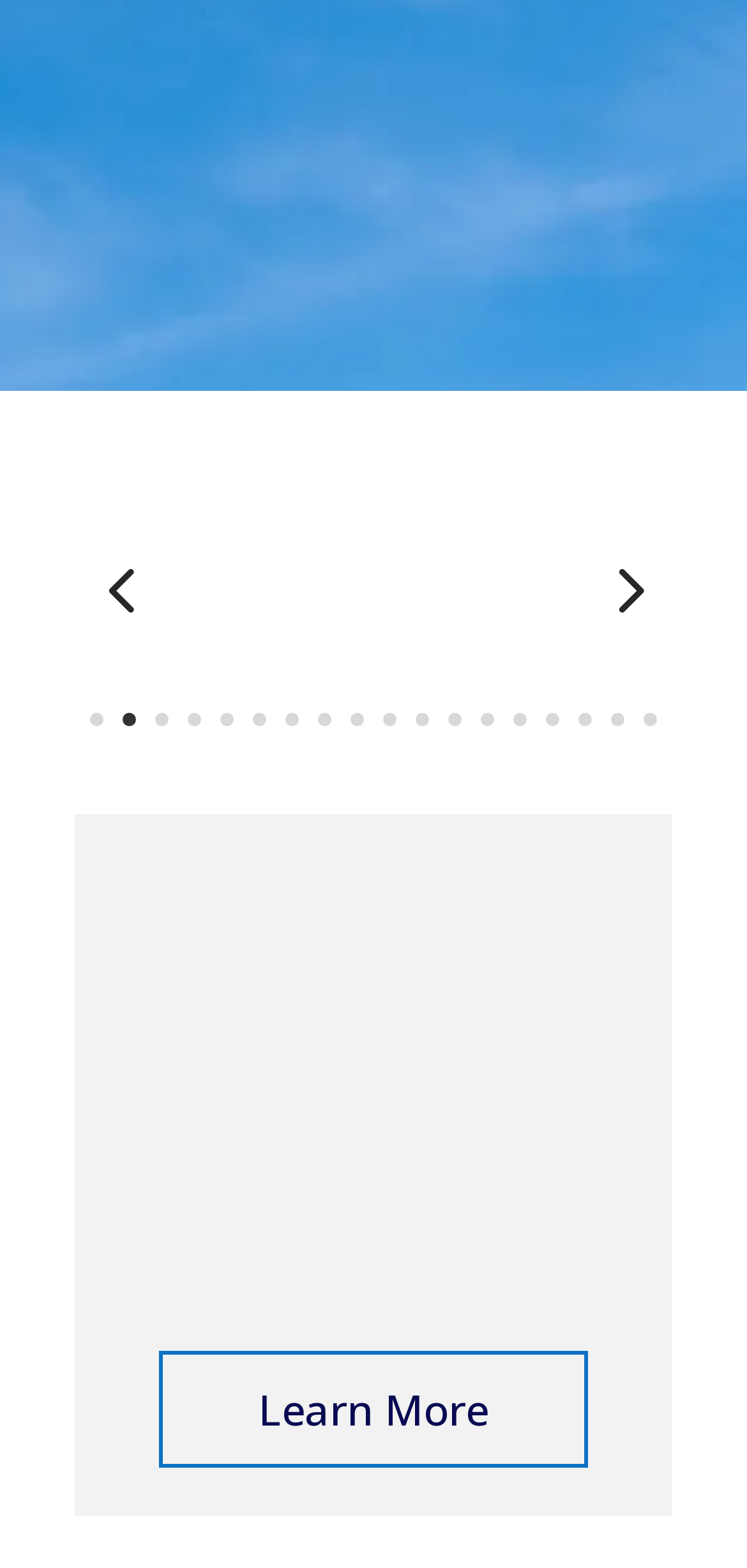Respond with a single word or phrase to the following question:
What is the text of the top-left link?

T